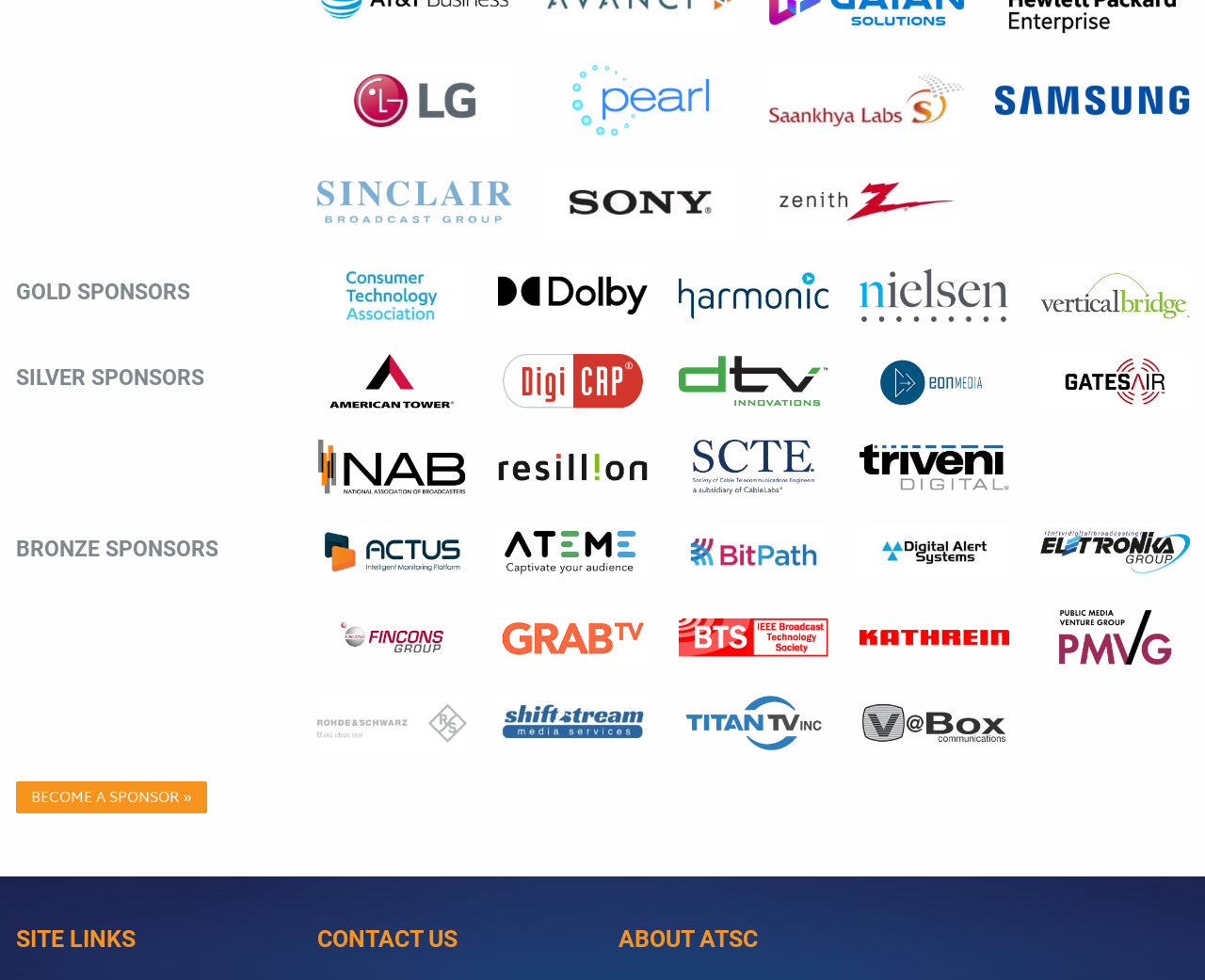Determine the bounding box coordinates of the clickable element to achieve the following action: 'Click on LG'. Provide the coordinates as four float values between 0 and 1, formatted as [left, top, right, bottom].

[0.263, 0.086, 0.425, 0.12]